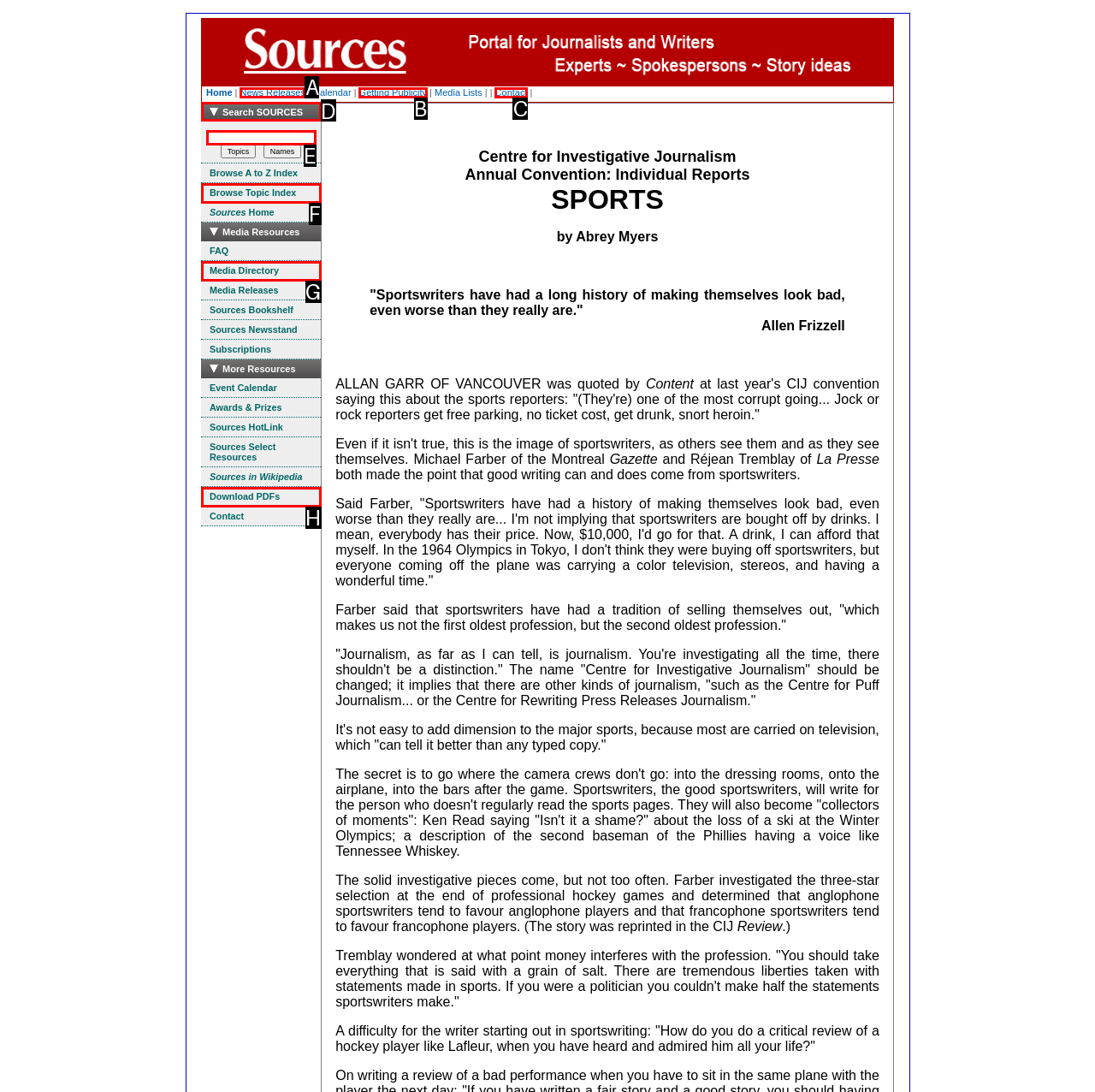To execute the task: Read the article about Taekwondo Values, which one of the highlighted HTML elements should be clicked? Answer with the option's letter from the choices provided.

None